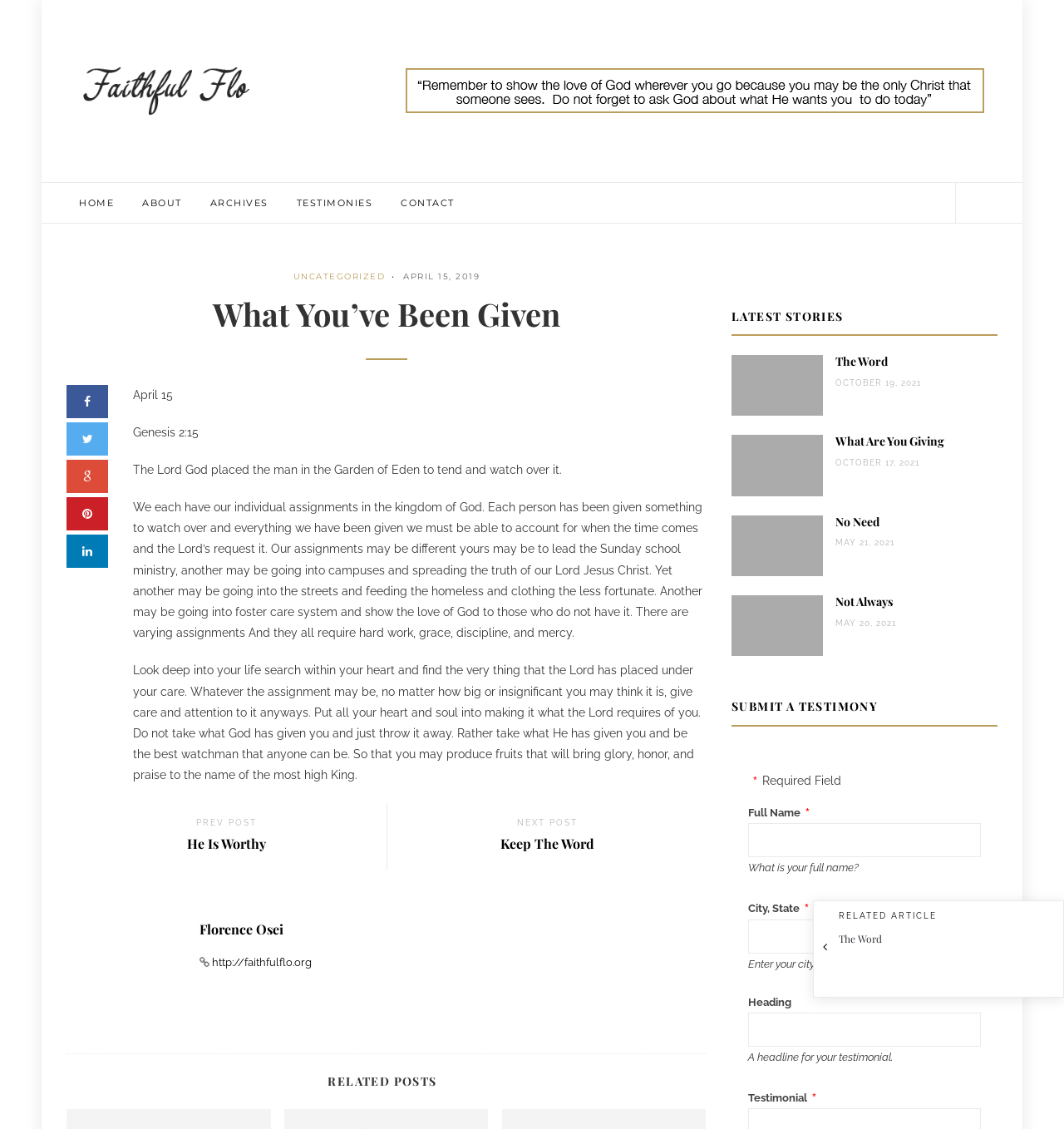Locate the bounding box coordinates of the element to click to perform the following action: 'Click on the link to visit the website http://faithfulflo.org'. The coordinates should be given as four float values between 0 and 1, in the form of [left, top, right, bottom].

[0.199, 0.847, 0.293, 0.858]